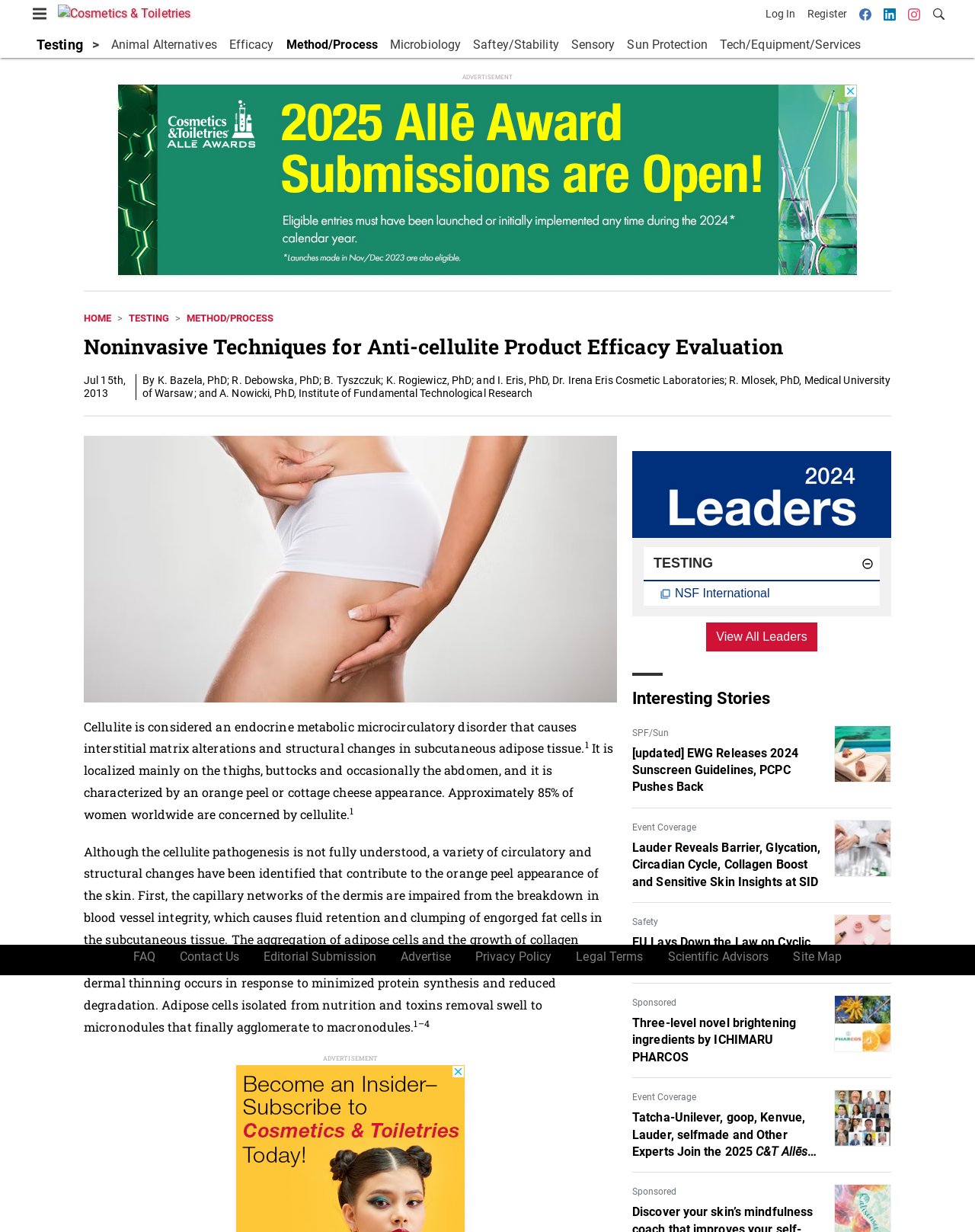Determine the bounding box coordinates of the target area to click to execute the following instruction: "Click on the 'Noninvasive Techniques for Anti-cellulite Product Efficacy Evaluation' heading."

[0.086, 0.272, 0.914, 0.292]